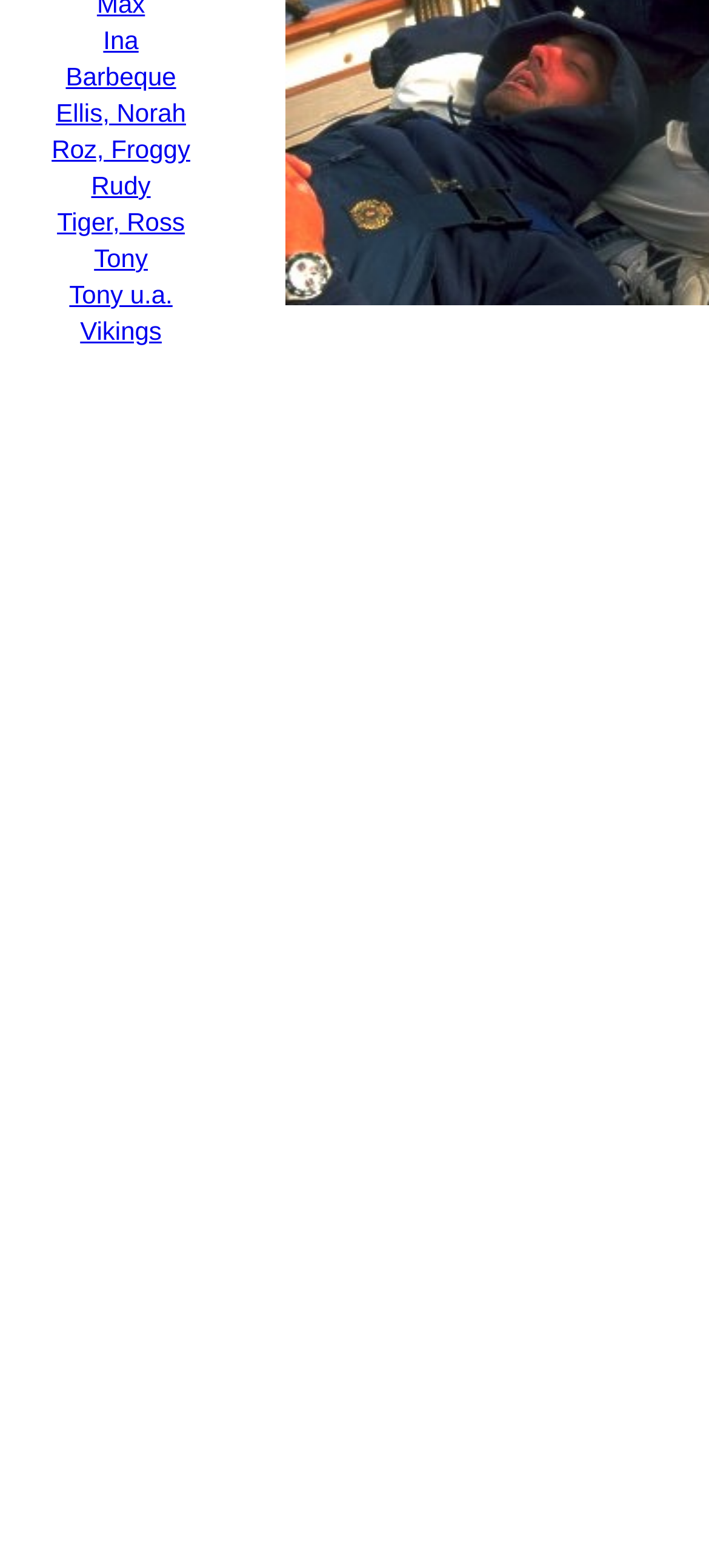Identify the bounding box coordinates for the UI element described as follows: Tony. Use the format (top-left x, top-left y, bottom-right x, bottom-right y) and ensure all values are floating point numbers between 0 and 1.

[0.133, 0.155, 0.208, 0.174]